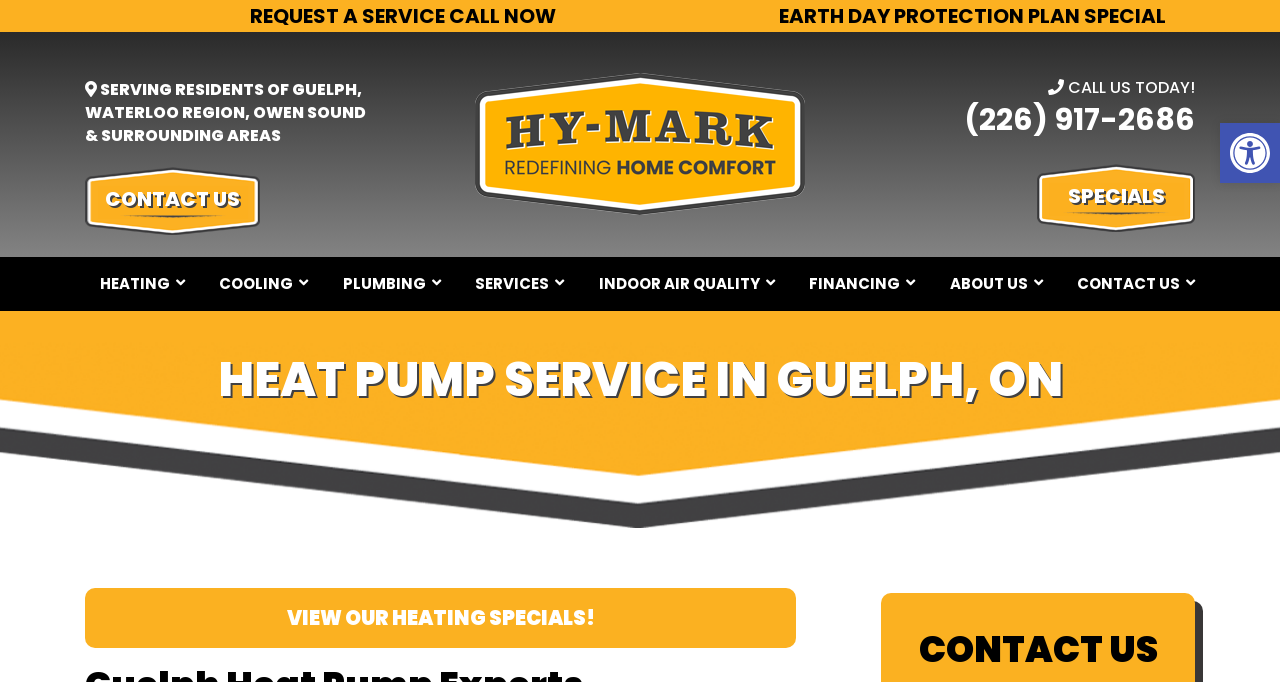What is the phone number to call for heat pump repair?
Please provide a single word or phrase answer based on the image.

(226) 917-2686